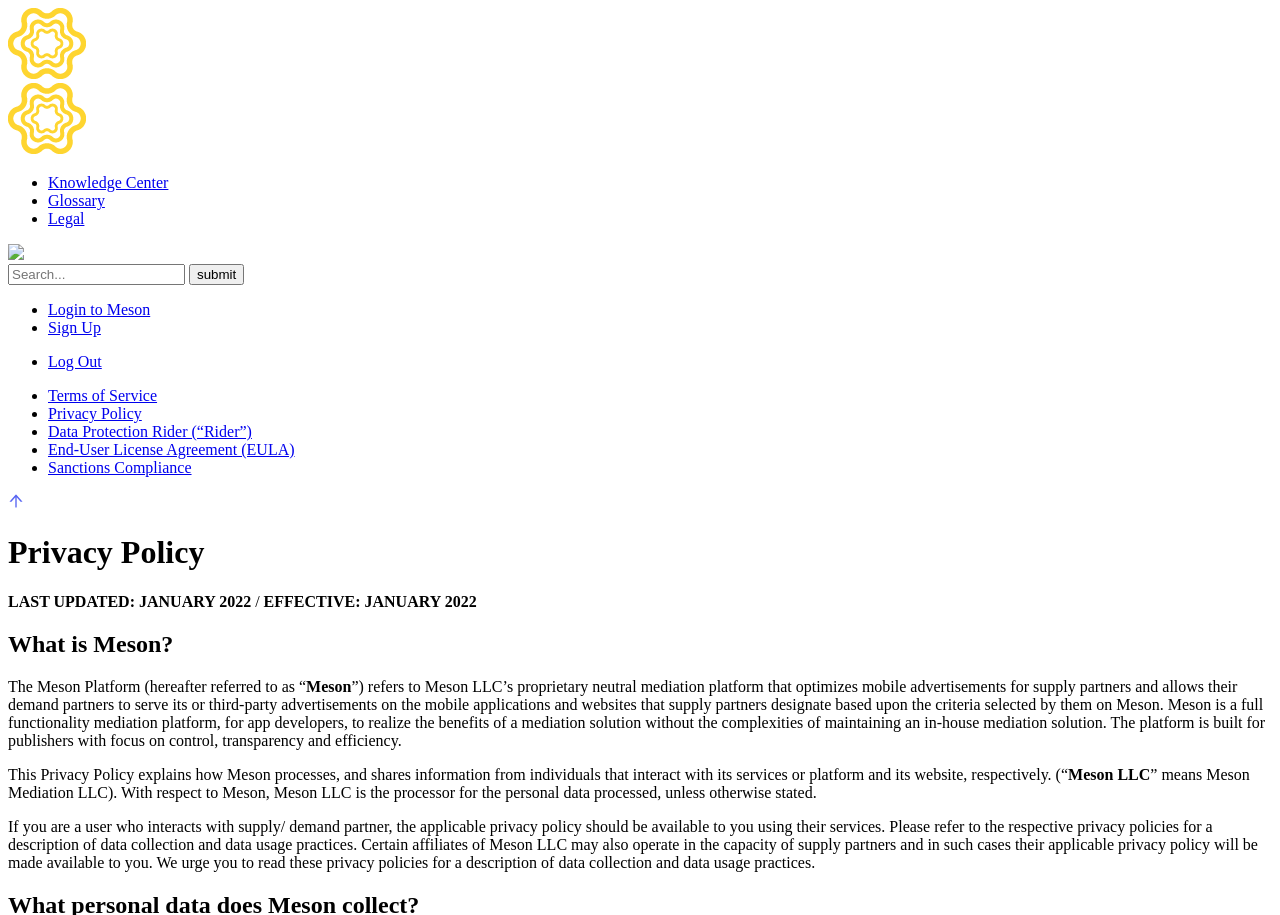Point out the bounding box coordinates of the section to click in order to follow this instruction: "Log in to Meson".

[0.038, 0.329, 0.117, 0.348]